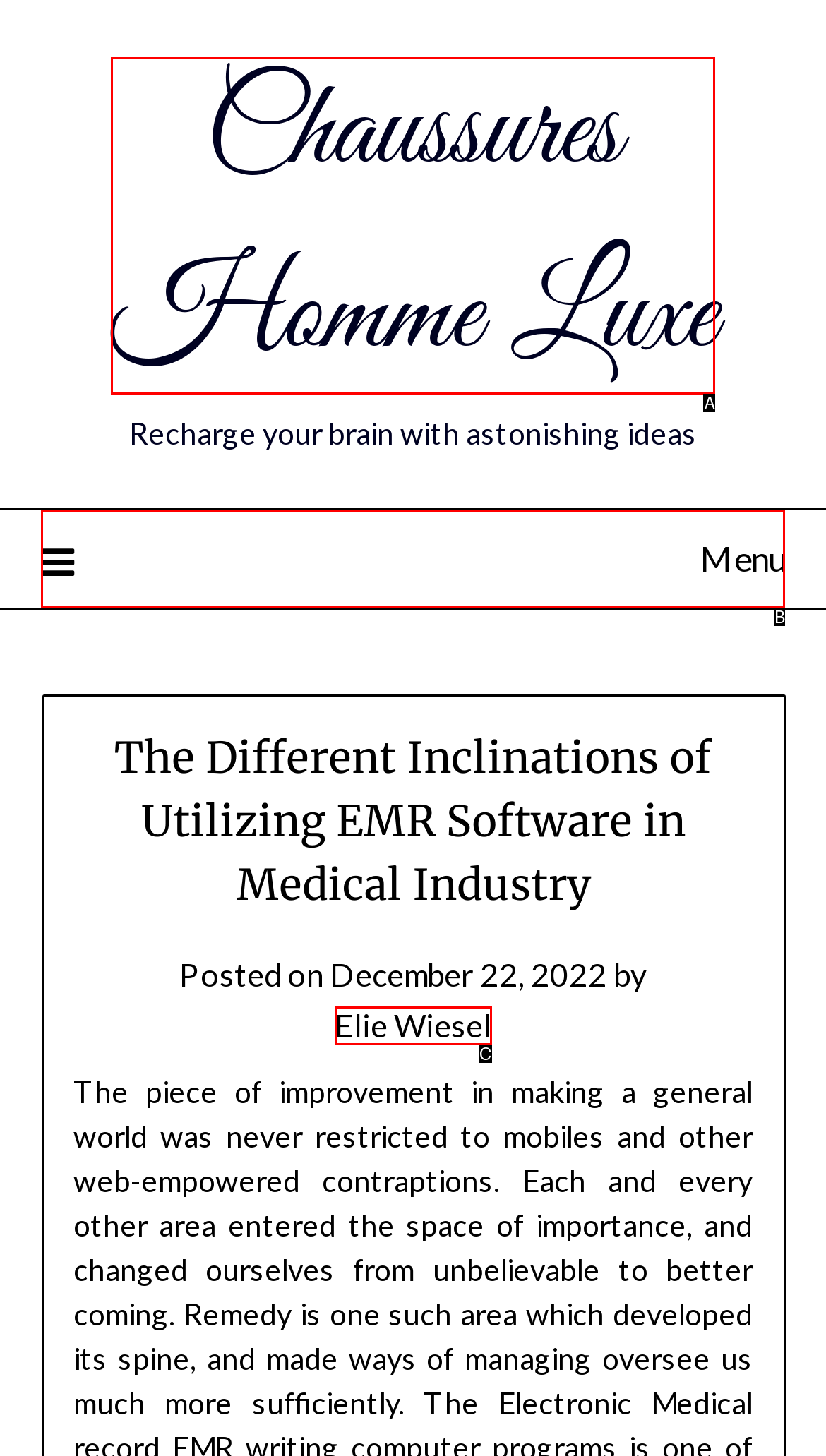Select the option that fits this description: Elie Wiesel
Answer with the corresponding letter directly.

C